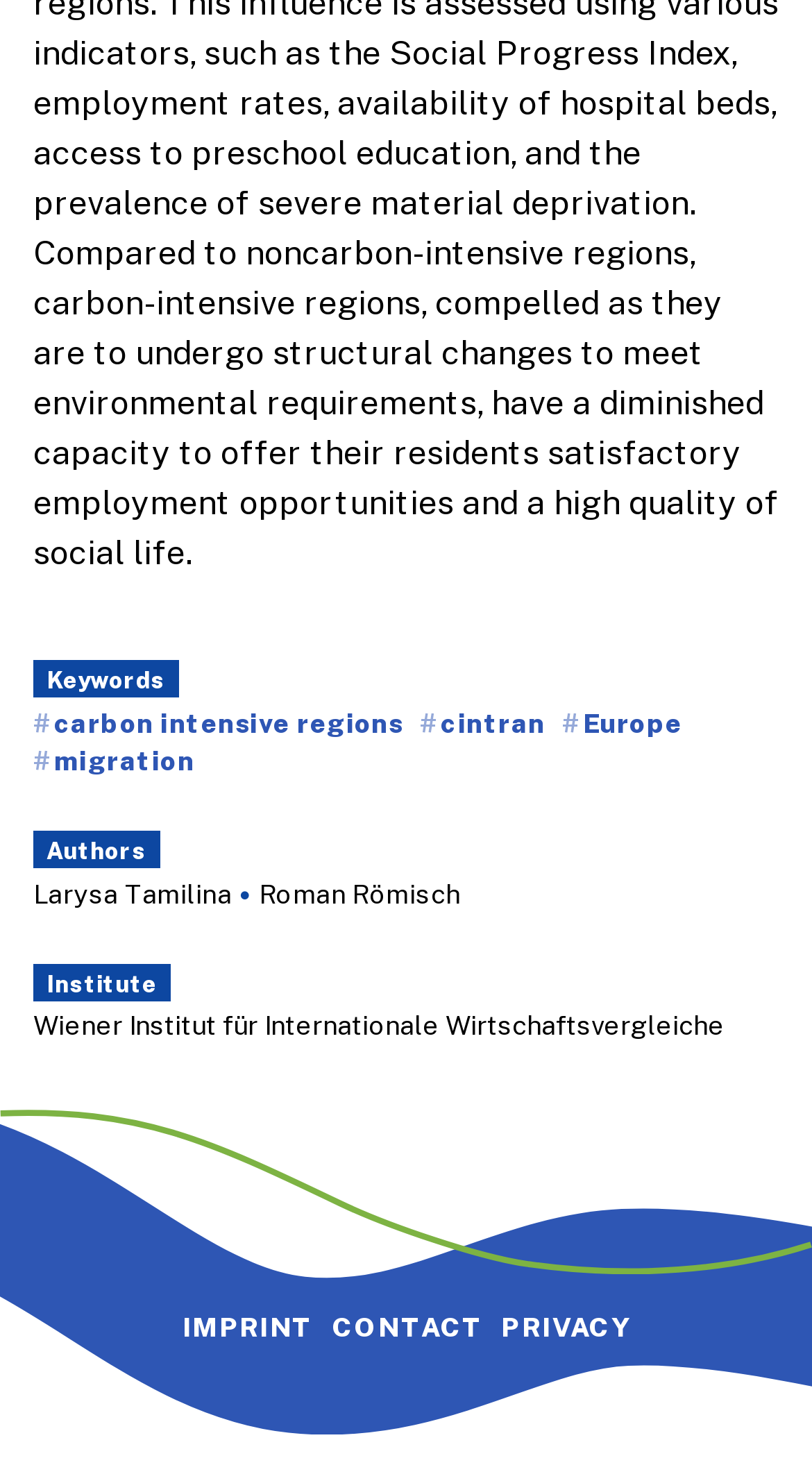Given the description "carbon intensive regions", provide the bounding box coordinates of the corresponding UI element.

[0.041, 0.482, 0.497, 0.505]